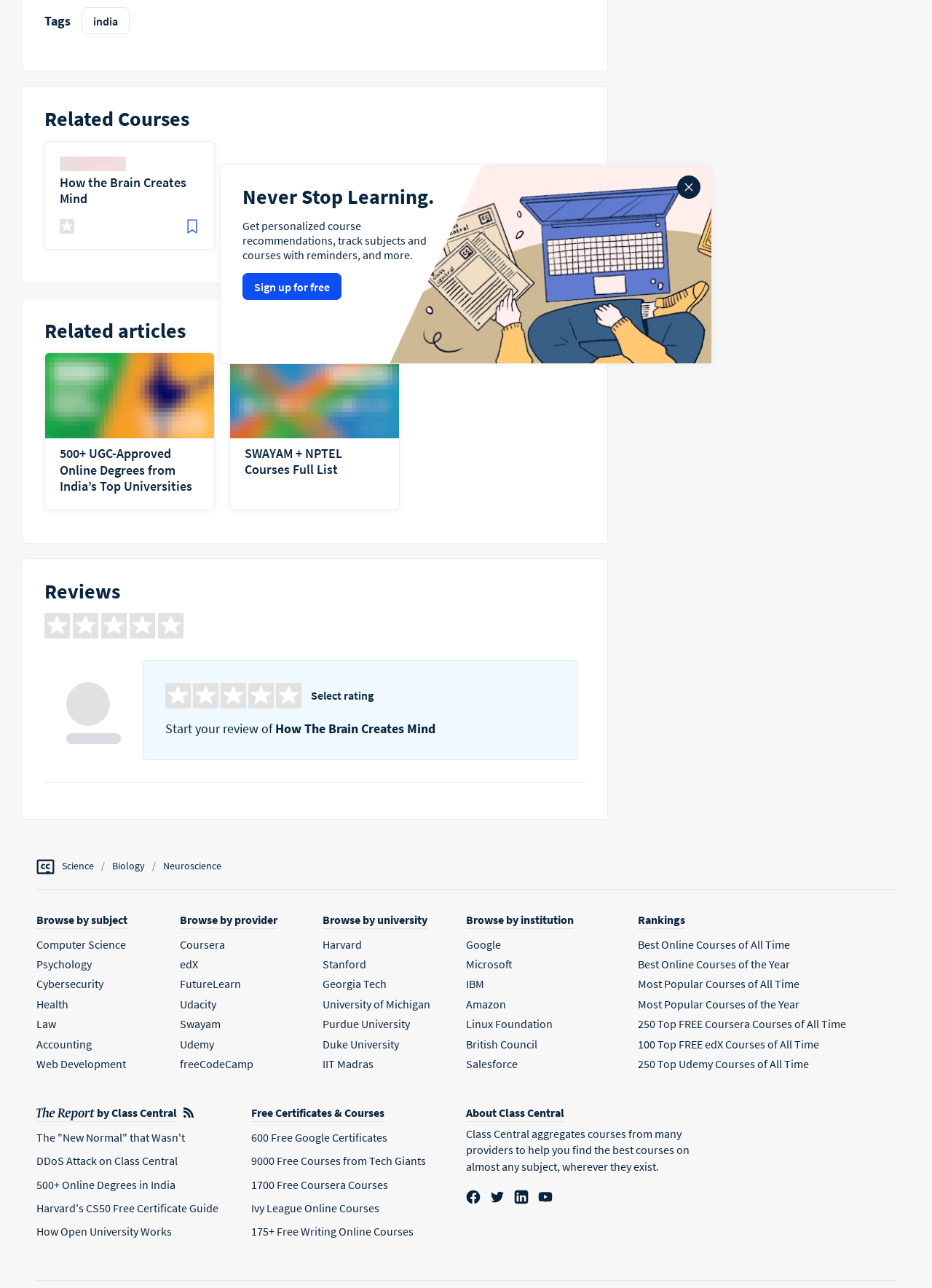Predict the bounding box coordinates of the area that should be clicked to accomplish the following instruction: "Click on the 'NPTEL How the Brain Creates Mind Zero out of five stars Save course' link". The bounding box coordinates should consist of four float numbers between 0 and 1, i.e., [left, top, right, bottom].

[0.048, 0.109, 0.231, 0.194]